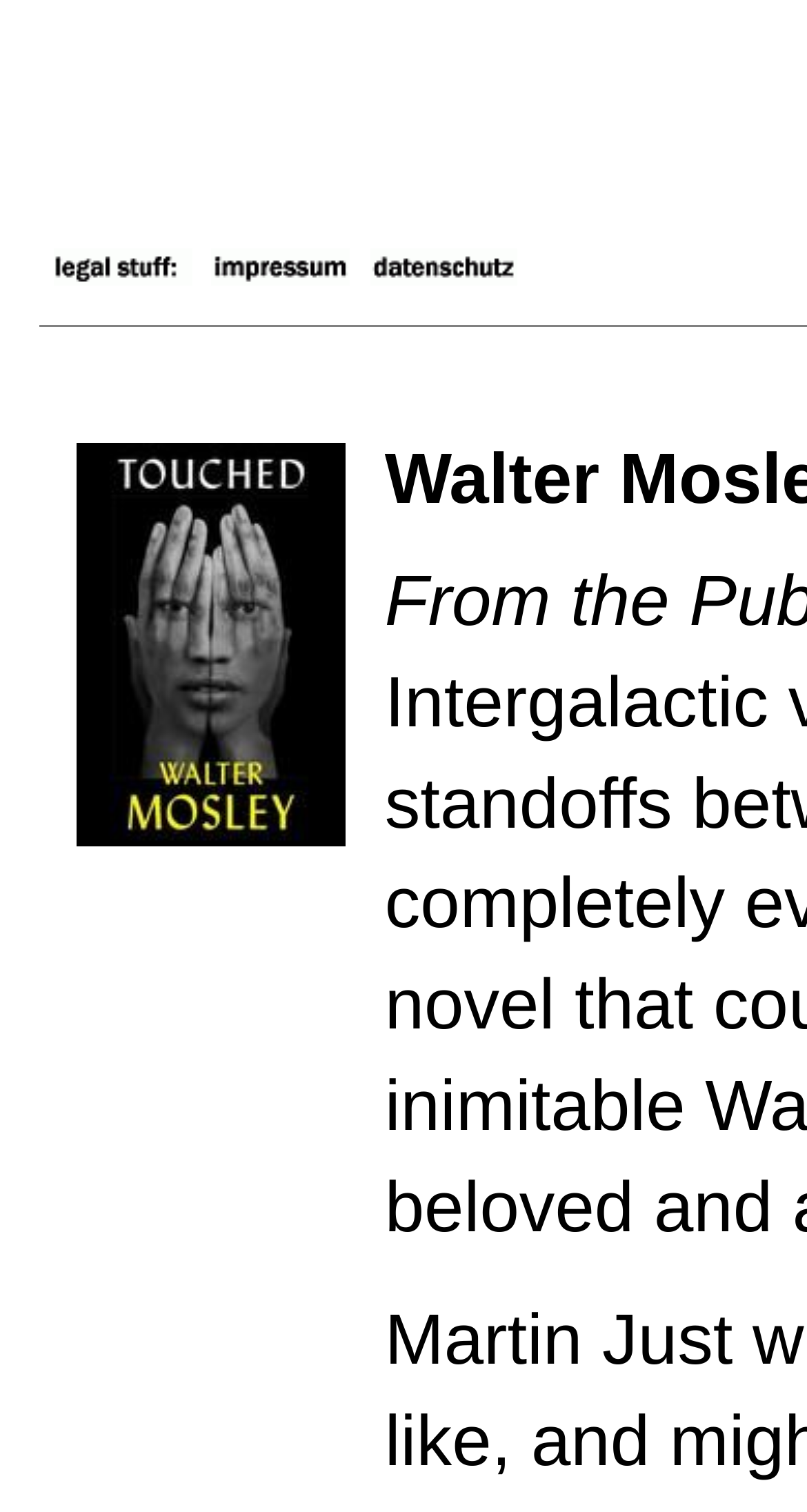How many links are there at the bottom?
Using the visual information, answer the question in a single word or phrase.

2